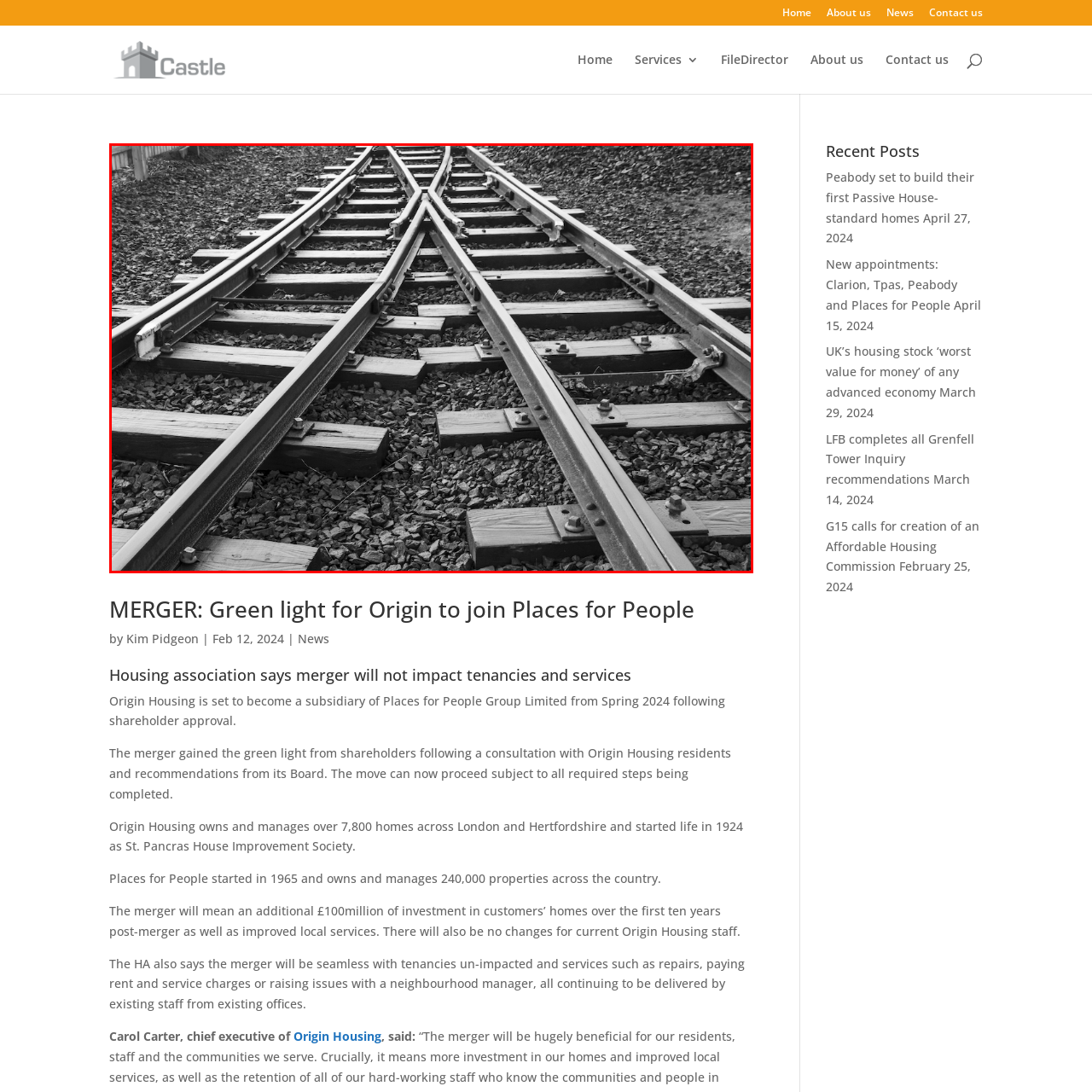Examine the image within the red boundary and respond with a single word or phrase to the question:
What is the effect of the contrast of light and shadow on the scene?

Enhances texture